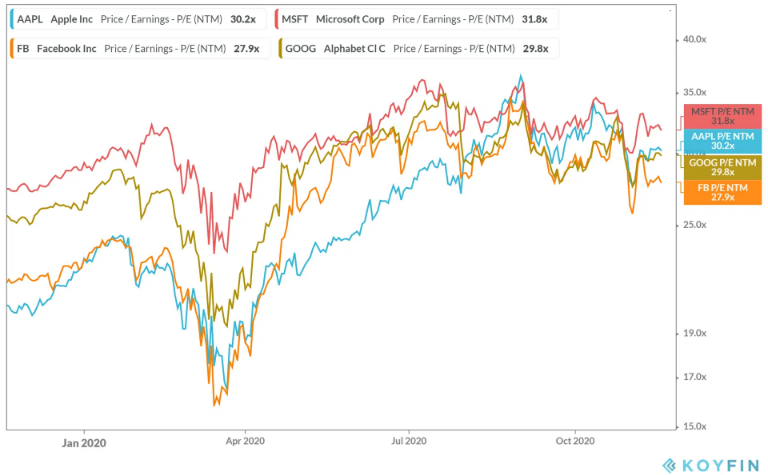Can you give a detailed response to the following question using the information from the image? What is the source of the data for the graph?

The caption explicitly credits the source of the data as Koyfin, emphasizing the informative nature of the graph for analysts and investors monitoring market conditions. I can directly read the source of the data from the caption.